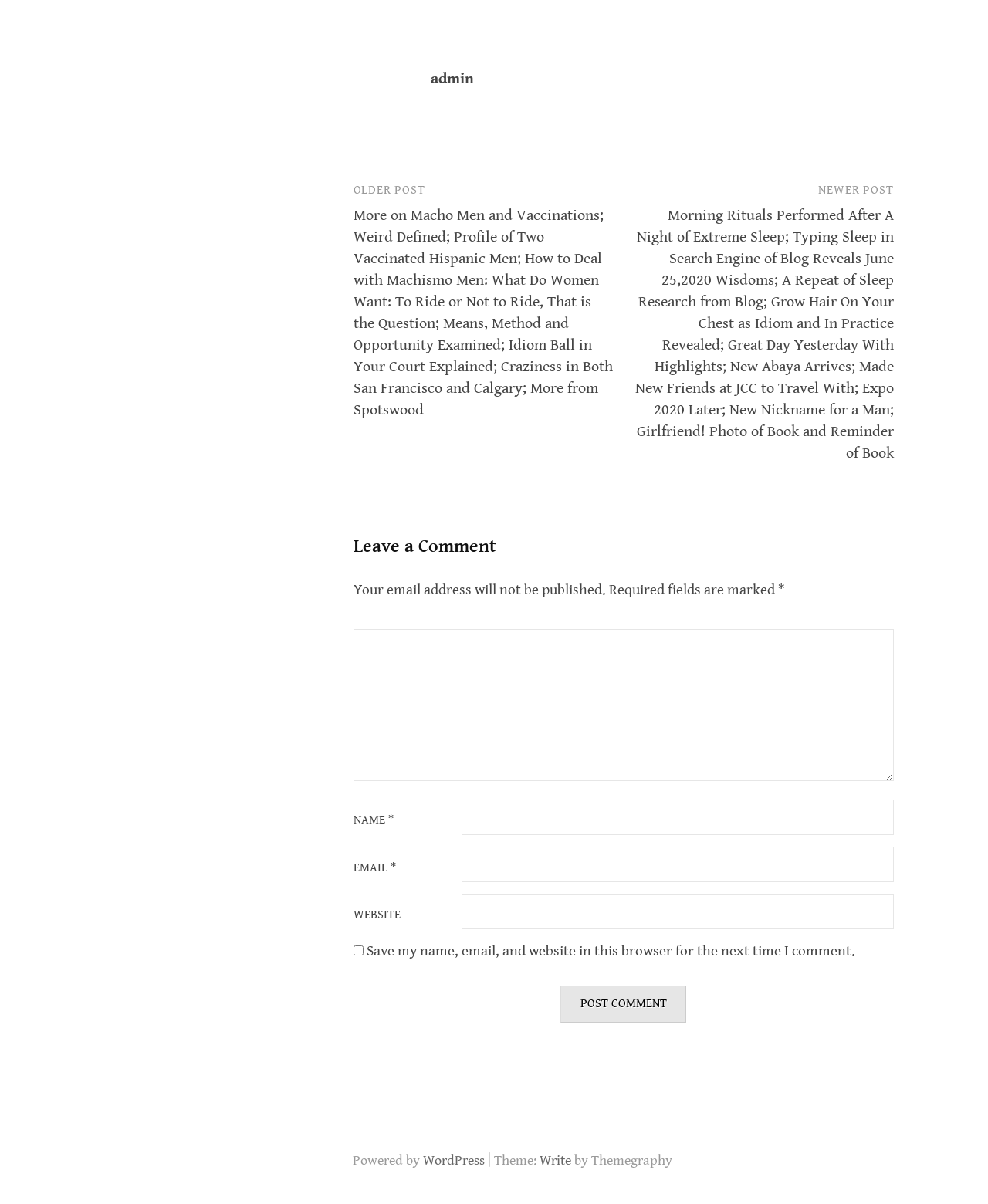Kindly respond to the following question with a single word or a brief phrase: 
What is the label of the first textbox in the 'Leave a Comment' section?

NAME